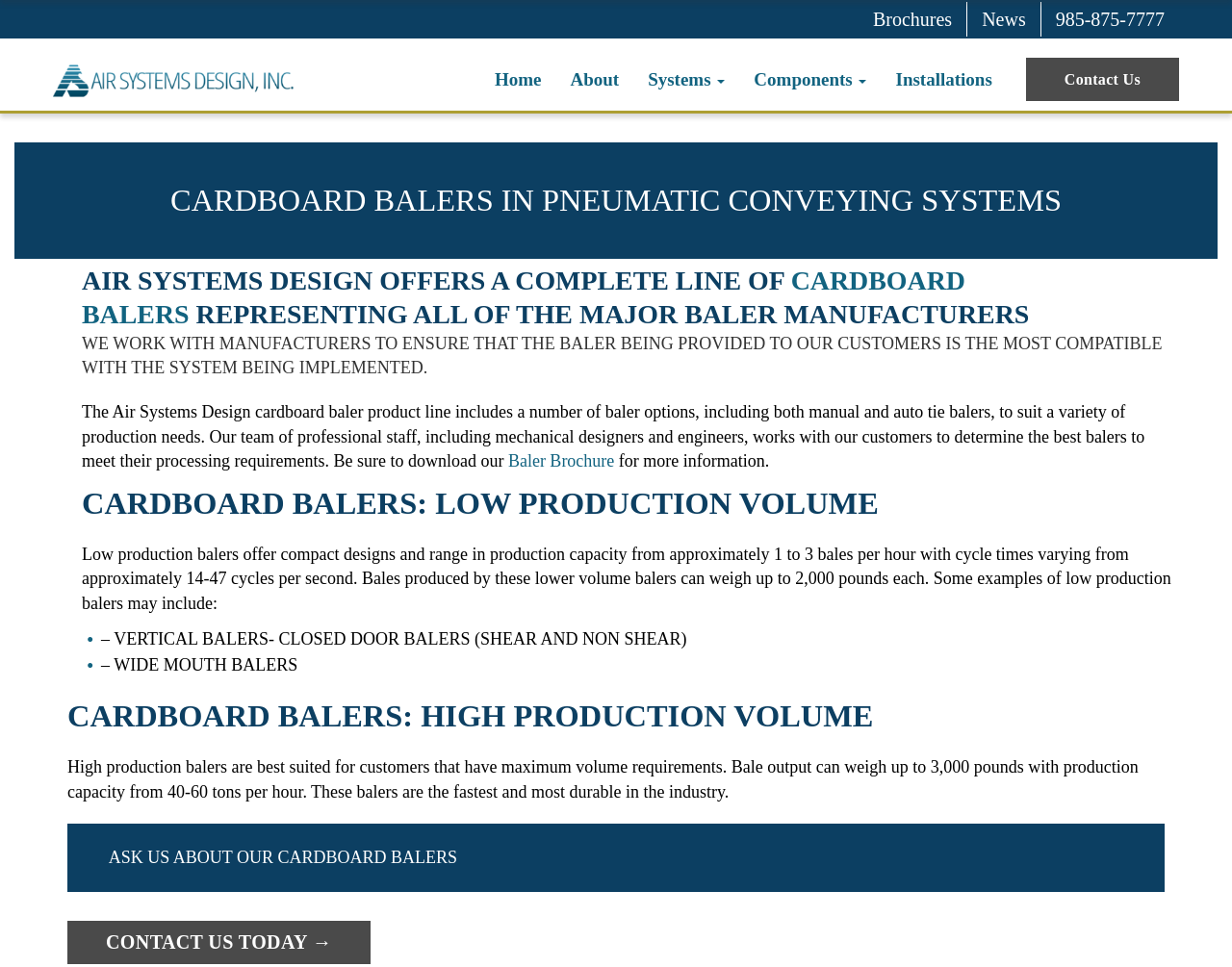Determine the bounding box coordinates of the clickable region to follow the instruction: "Visit the 'Home' page".

[0.398, 0.065, 0.443, 0.1]